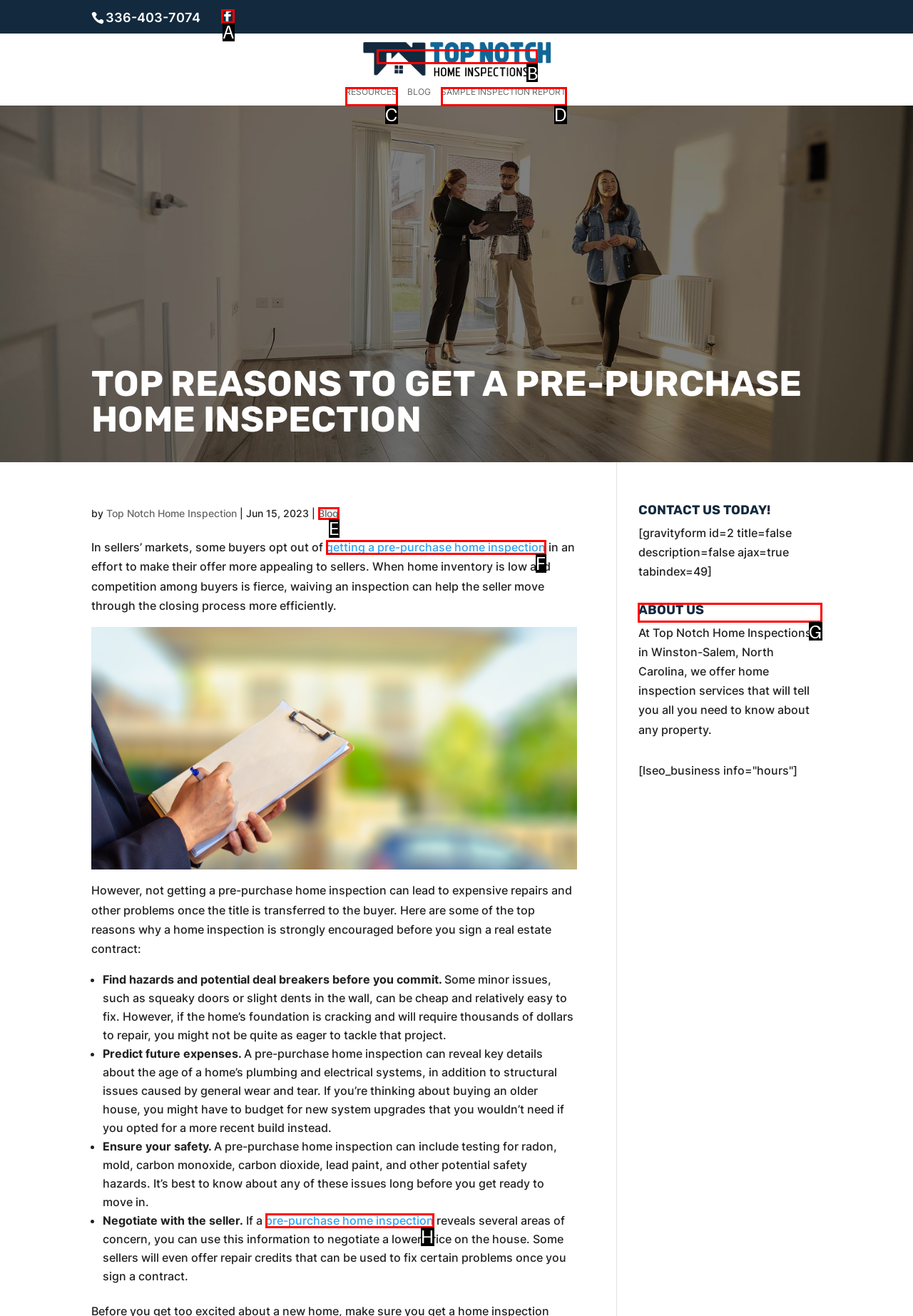Identify the correct letter of the UI element to click for this task: Read the article 'Kaufman County Criminal Courts COVID Update'
Respond with the letter from the listed options.

None